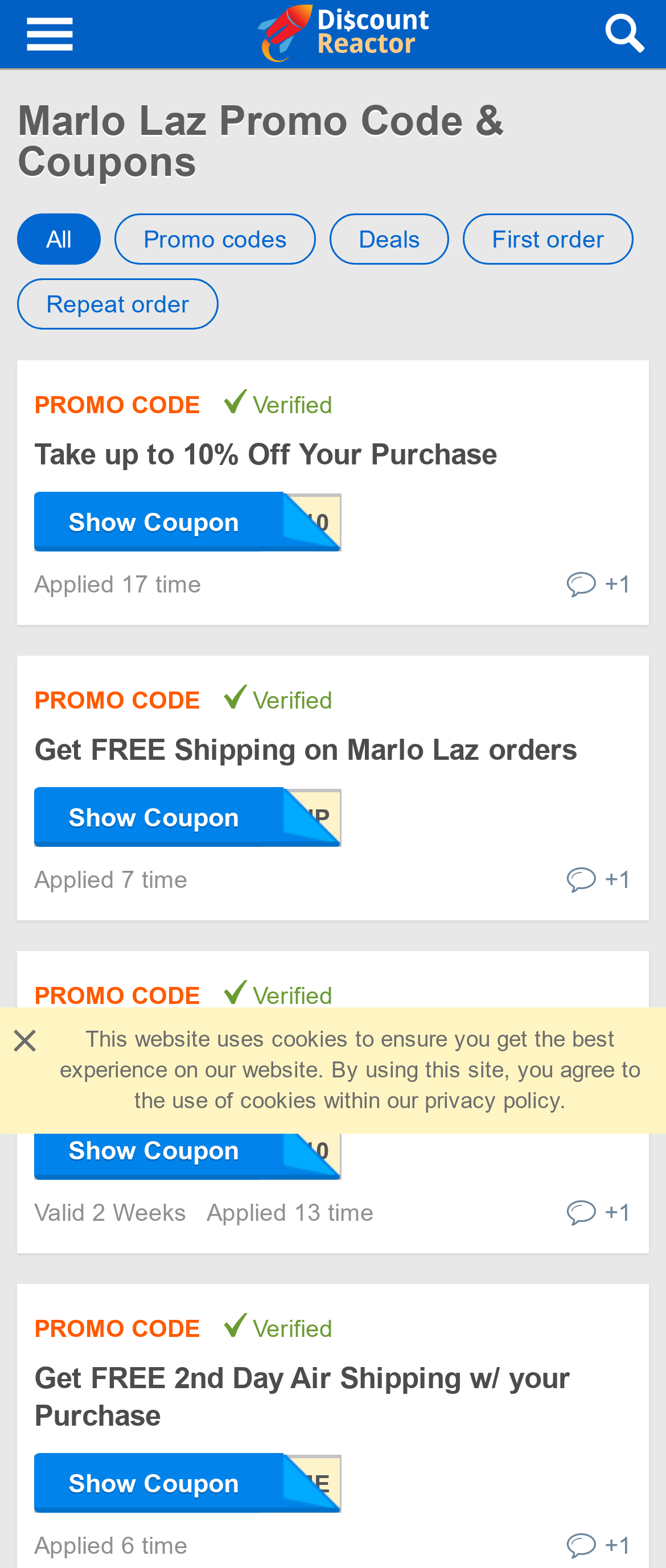Can you give a detailed response to the following question using the information from the image? What is the maximum discount offered on Marlo Laz deals?

I found the answer by looking at the promo codes and discounts listed on the webpage. One of the promo codes, 'Take up to 10% Off Your Purchase', indicates that the maximum discount offered is 10% off.